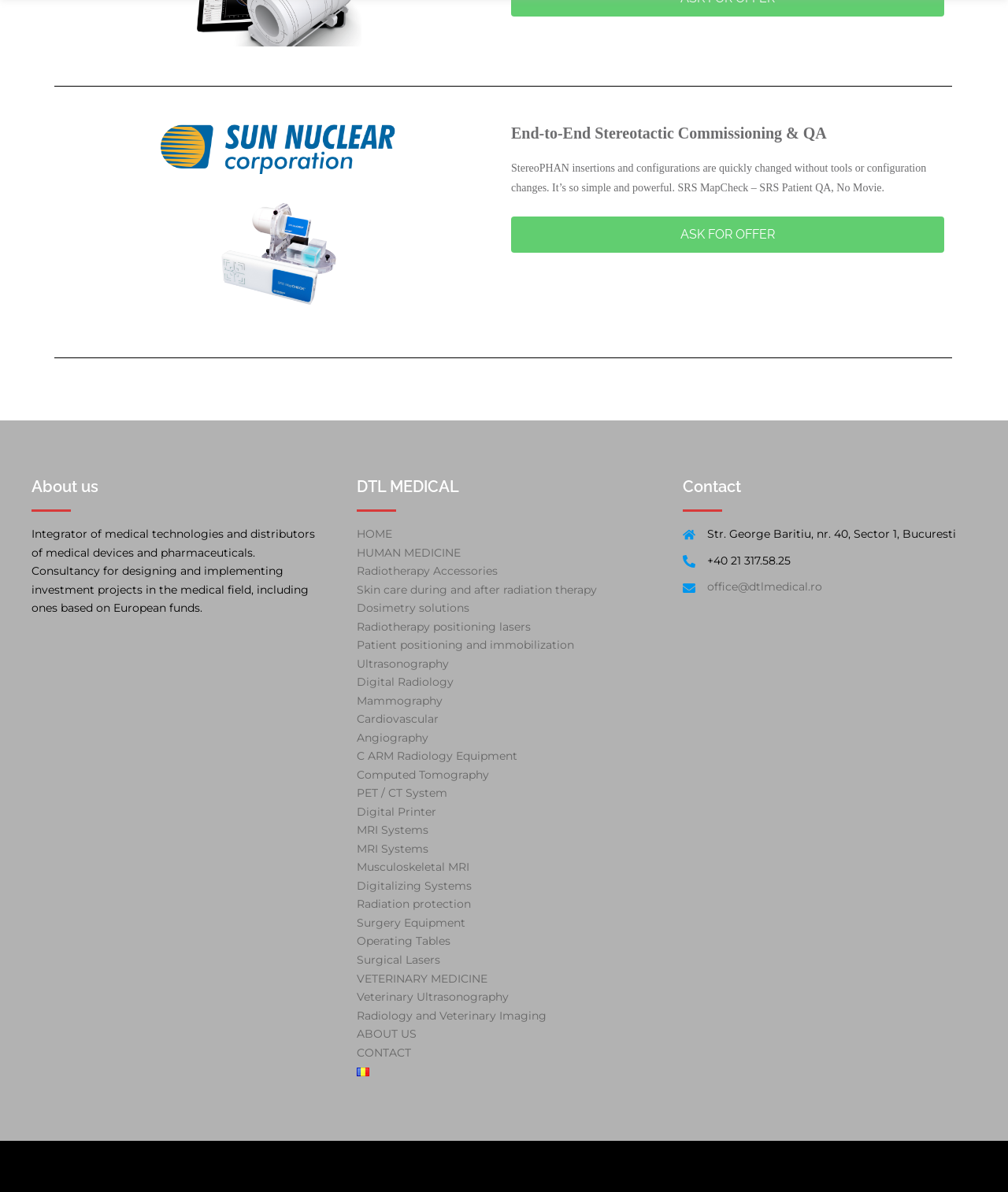Identify the bounding box coordinates of the region that needs to be clicked to carry out this instruction: "Contact us through email". Provide these coordinates as four float numbers ranging from 0 to 1, i.e., [left, top, right, bottom].

[0.701, 0.486, 0.815, 0.498]